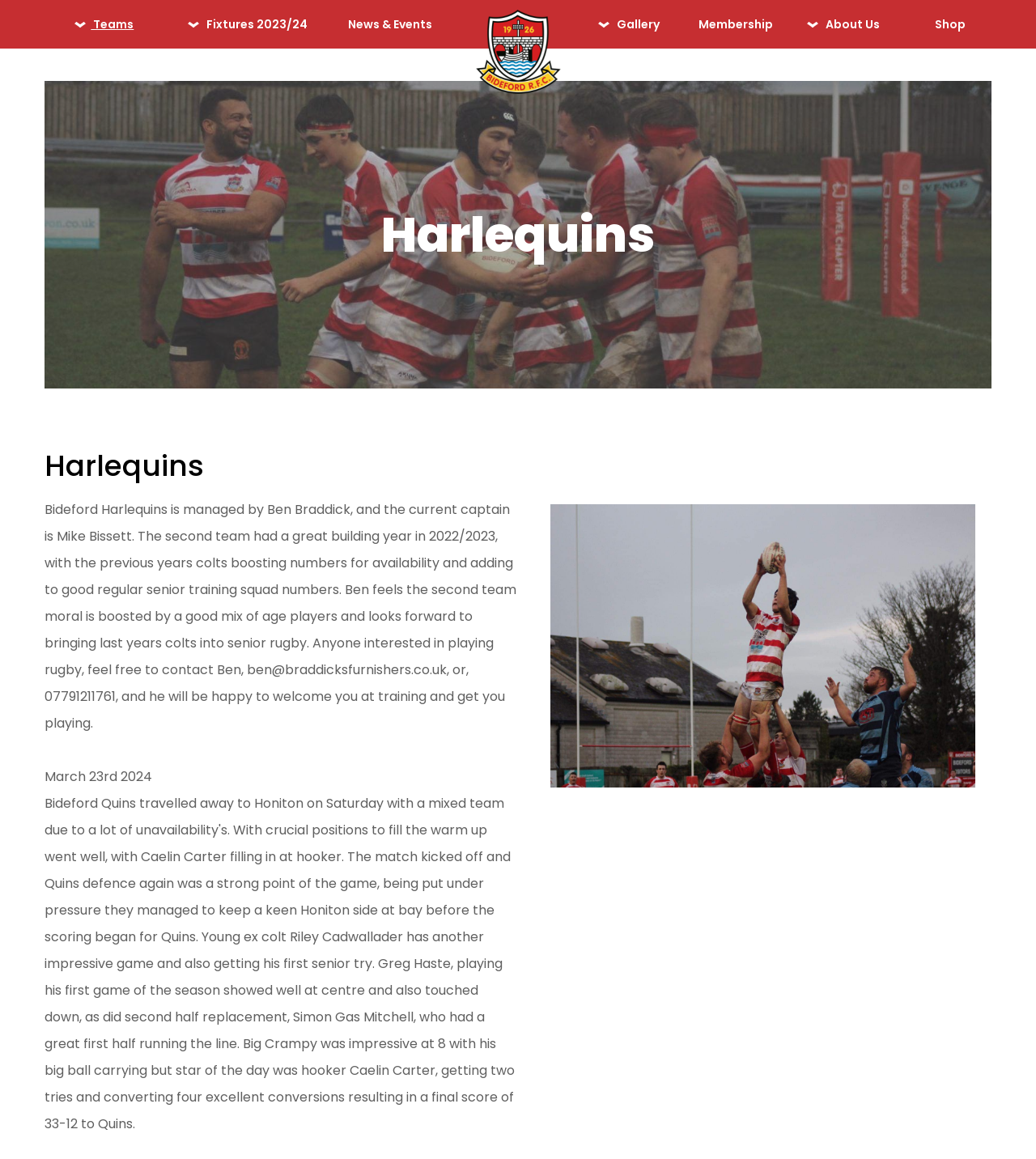What is the email address to contact Ben Braddick?
Please provide a comprehensive and detailed answer to the question.

I found this information by reading the static text element at coordinates [0.043, 0.431, 0.498, 0.632], which mentions that 'Anyone interested in playing rugby, feel free to contact Ben, ben@braddicksfurnishers.co.uk...'.